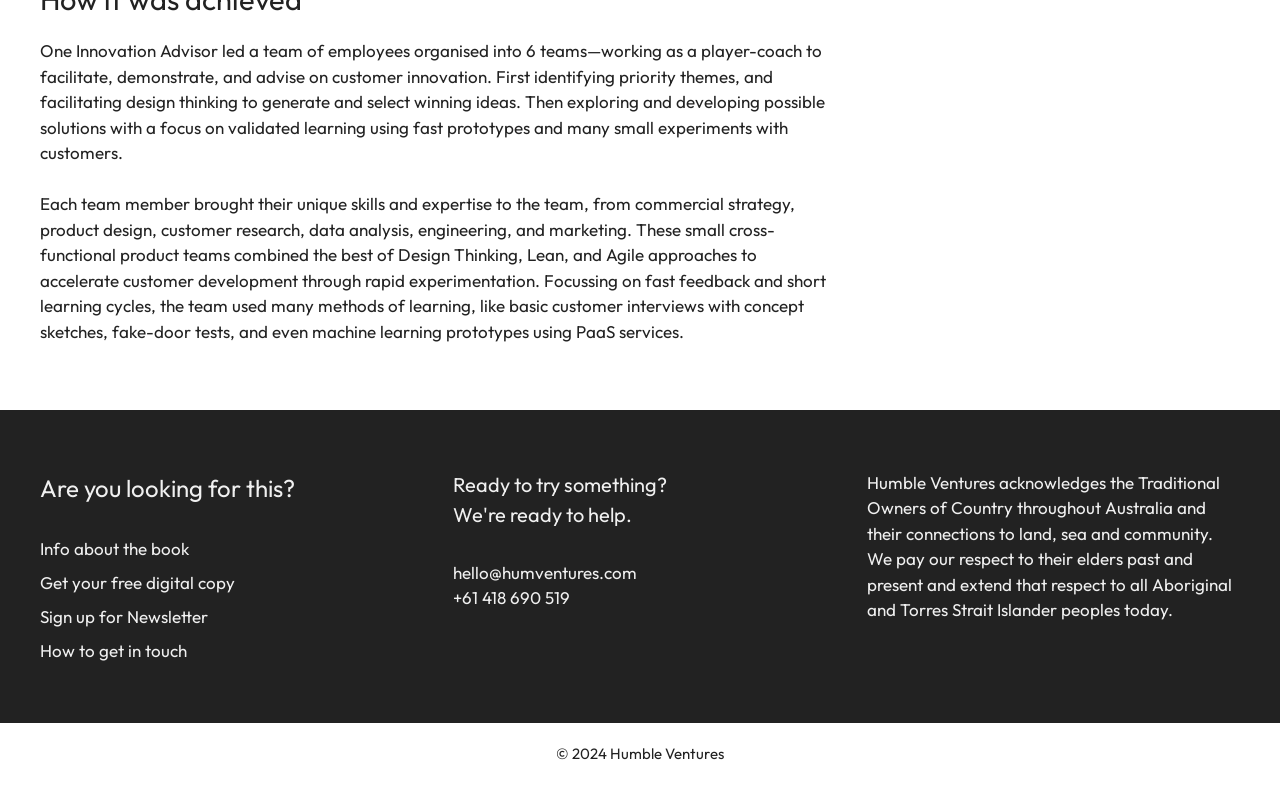What is the acknowledgement made by Humble Ventures?
By examining the image, provide a one-word or phrase answer.

Respect to Traditional Owners